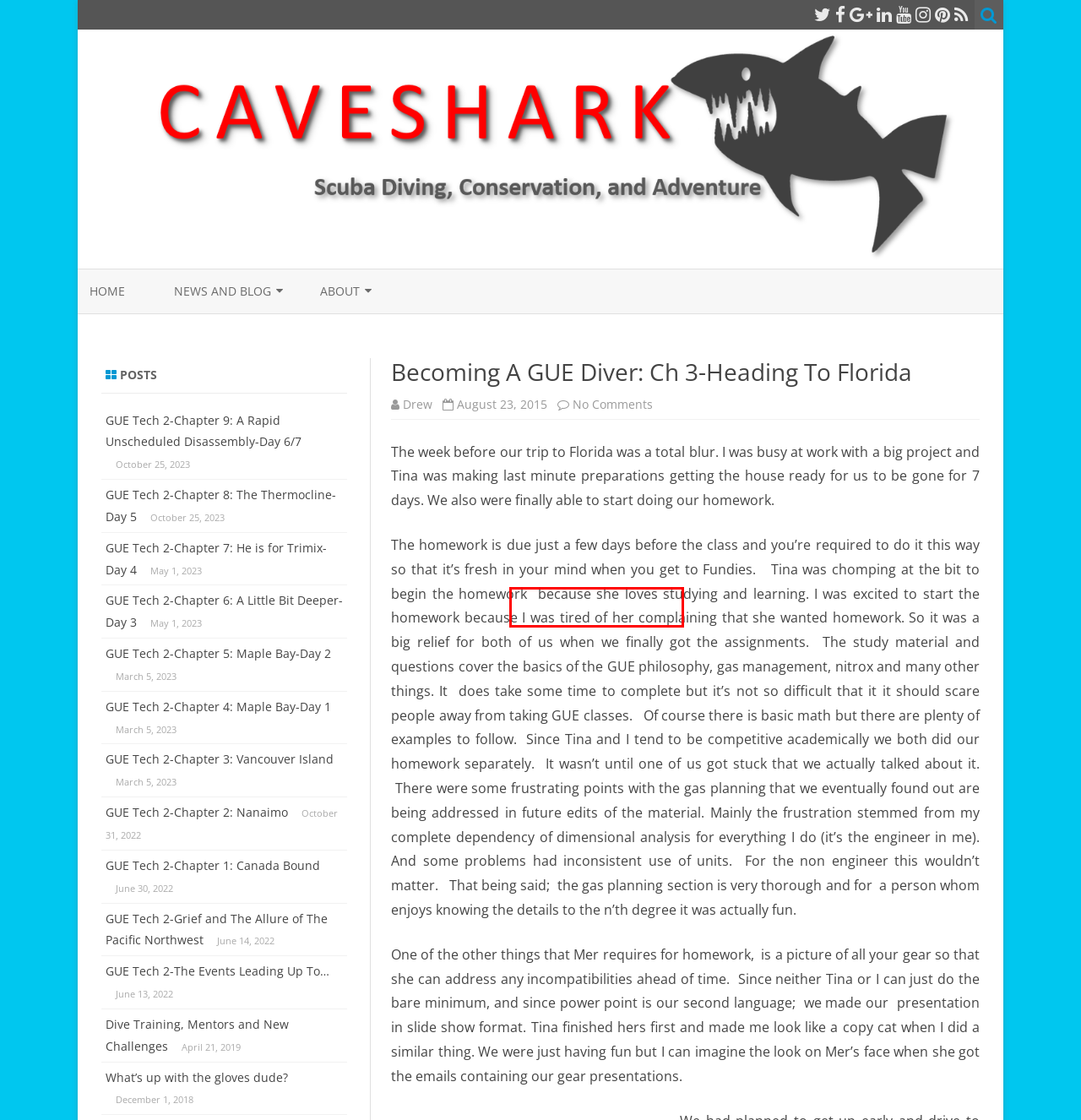You are given a screenshot of a webpage with a red rectangle bounding box around an element. Choose the best webpage description that matches the page after clicking the element in the bounding box. Here are the candidates:
A. Cave 1 – CaveShark.com
B. GUE Tech 2-Chapter 3: Vancouver Island – CaveShark.com
C. GUE Tech 2-Grief and The Allure of The Pacific Northwest – CaveShark.com
D. GUE Tech 2-The Events Leading Up To… – CaveShark.com
E. CaveShark.com – AUT VIAM INVENIAM AUT FACIAM
F. Tech 2 – CaveShark.com
G. GUE Tech 2-Chapter 7: He is for Trimix-Day 4 – CaveShark.com
H. What’s up with the gloves dude? – CaveShark.com

F